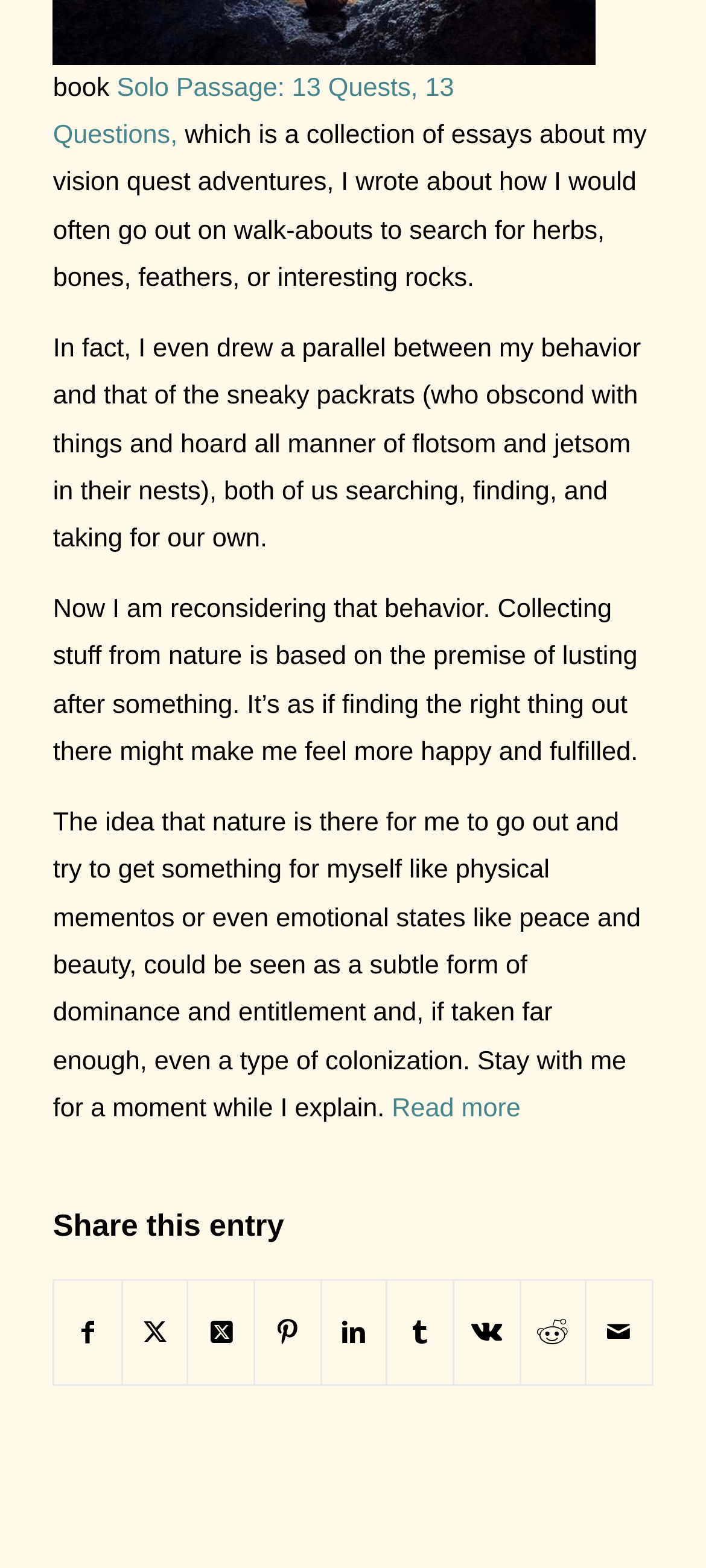Find the bounding box coordinates of the clickable region needed to perform the following instruction: "Explore Revolutionary Program Eliminates Chronic Back Pain". The coordinates should be provided as four float numbers between 0 and 1, i.e., [left, top, right, bottom].

None